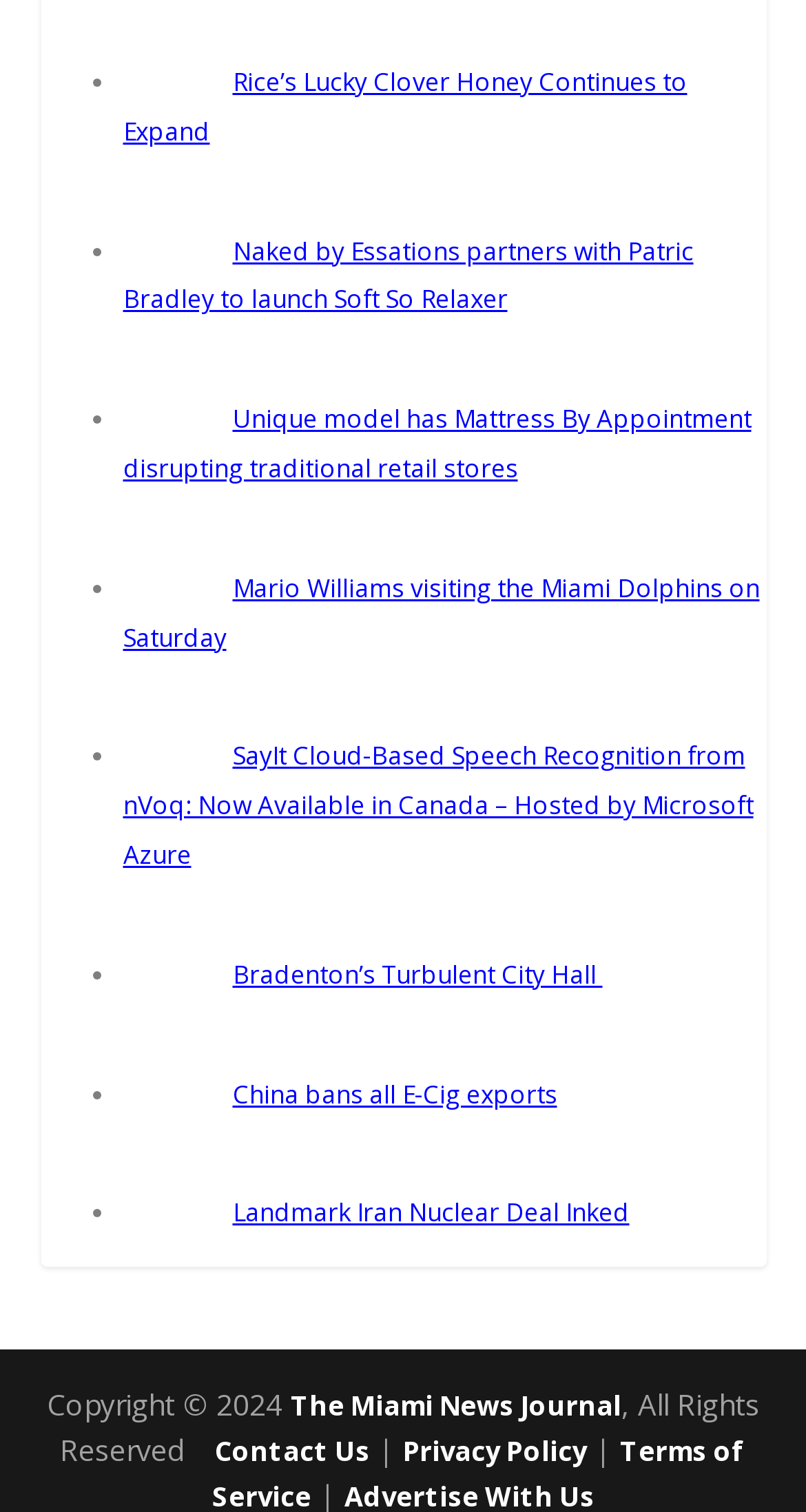Given the element description admin, predict the bounding box coordinates for the UI element in the webpage screenshot. The format should be (top-left x, top-left y, bottom-right x, bottom-right y), and the values should be between 0 and 1.

None